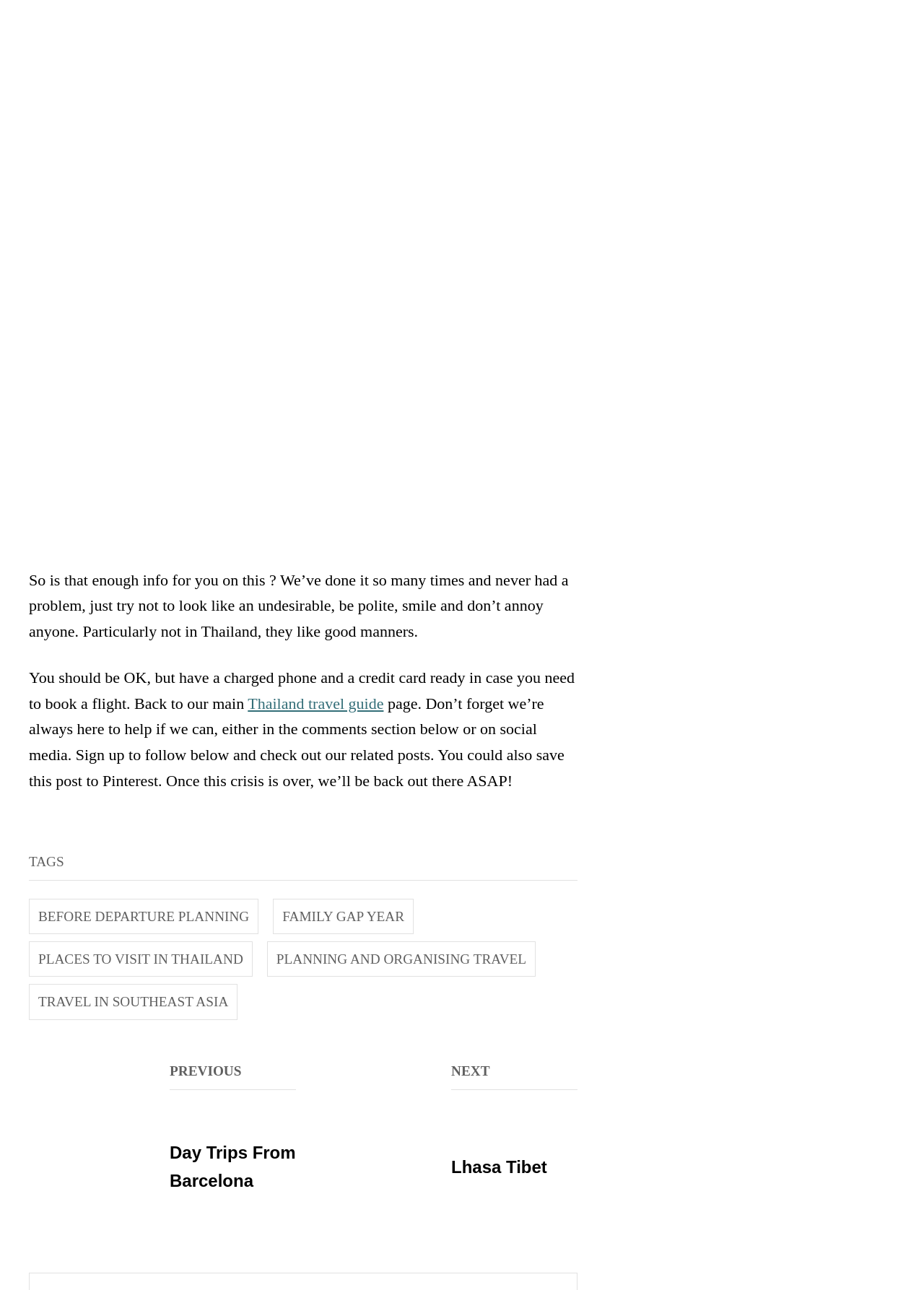What is the purpose of having a charged phone and credit card?
Refer to the image and give a detailed response to the question.

The text suggests having a charged phone and a credit card ready in case you need to book a flight, implying that it's for emergency situations.